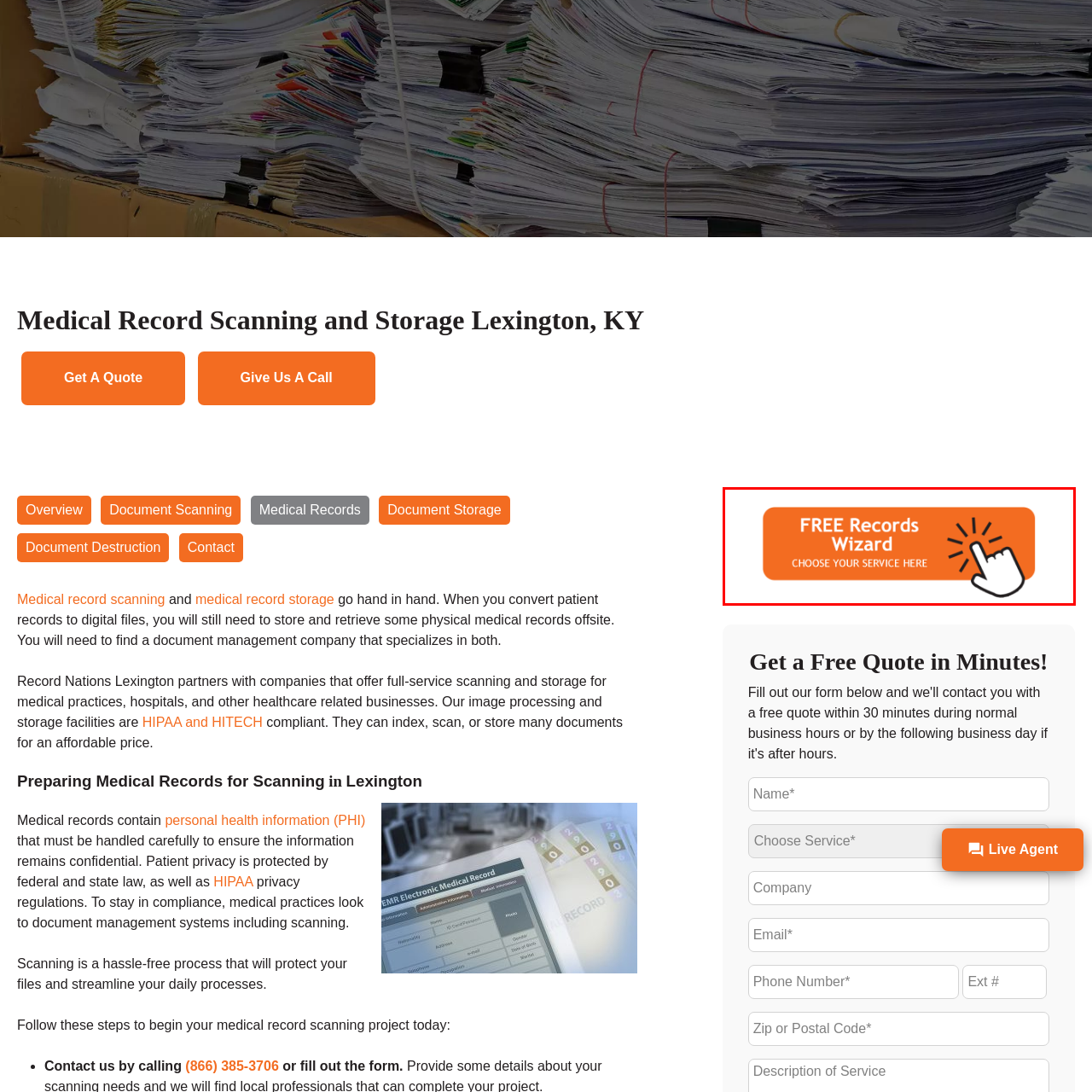Give an in-depth description of the scene depicted in the red-outlined box.

The image features a vibrant orange button with the text "FREE Records Wizard" prominently displayed in bold white letters. Below this, a secondary instruction reads "CHOOSE YOUR SERVICE HERE," suggesting the user is encouraged to make a selection regarding their services. An illustrated hand pointer is shown hovering over the button, indicating an action to click. This interactive element is part of a user-friendly interface designed to facilitate easy navigation for users seeking record management services, emphasizing accessibility and guidance in utilizing their offerings.